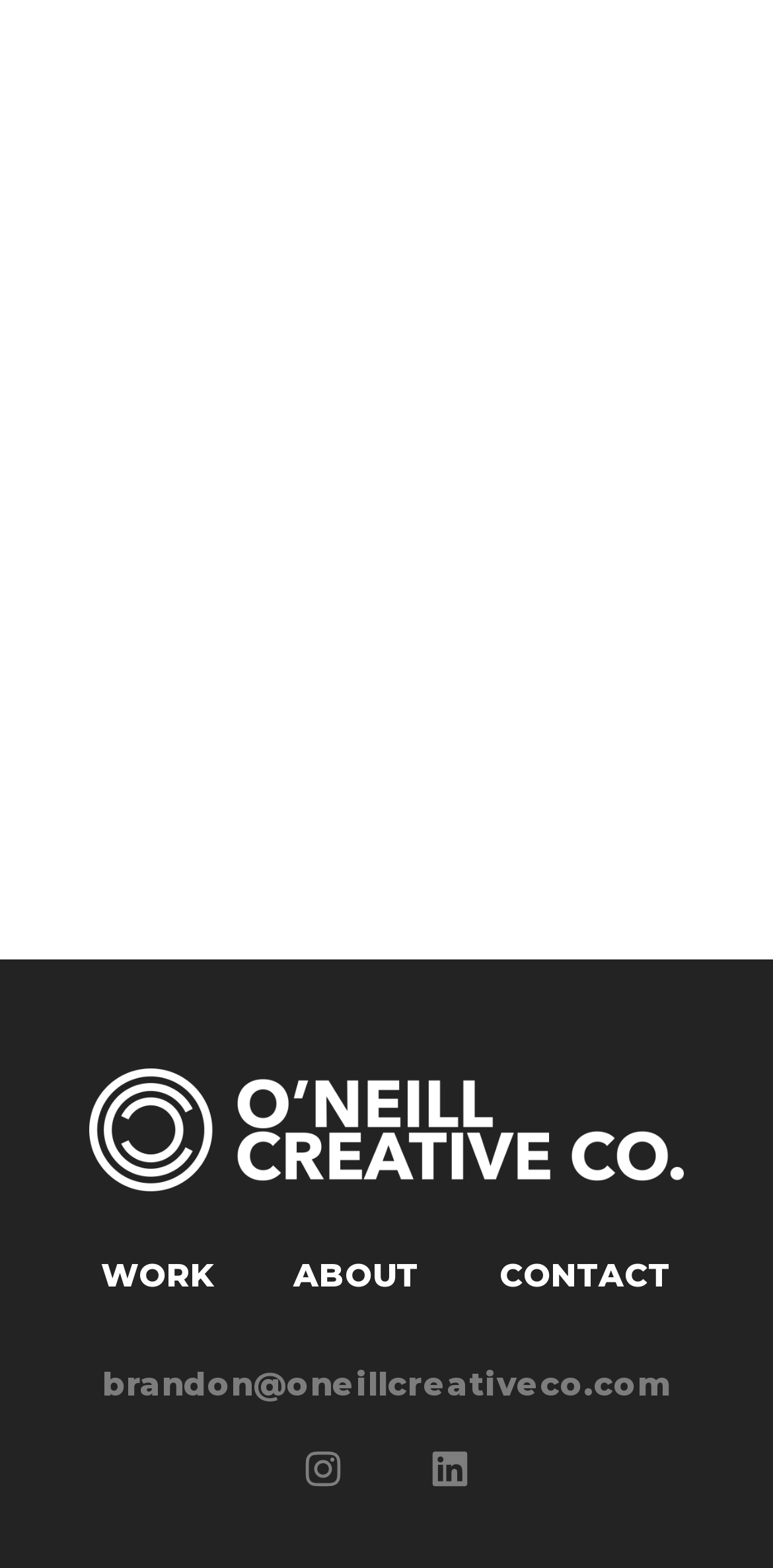What is the position of the 'WORK' menu item?
Based on the screenshot, provide your answer in one word or phrase.

Second from the left